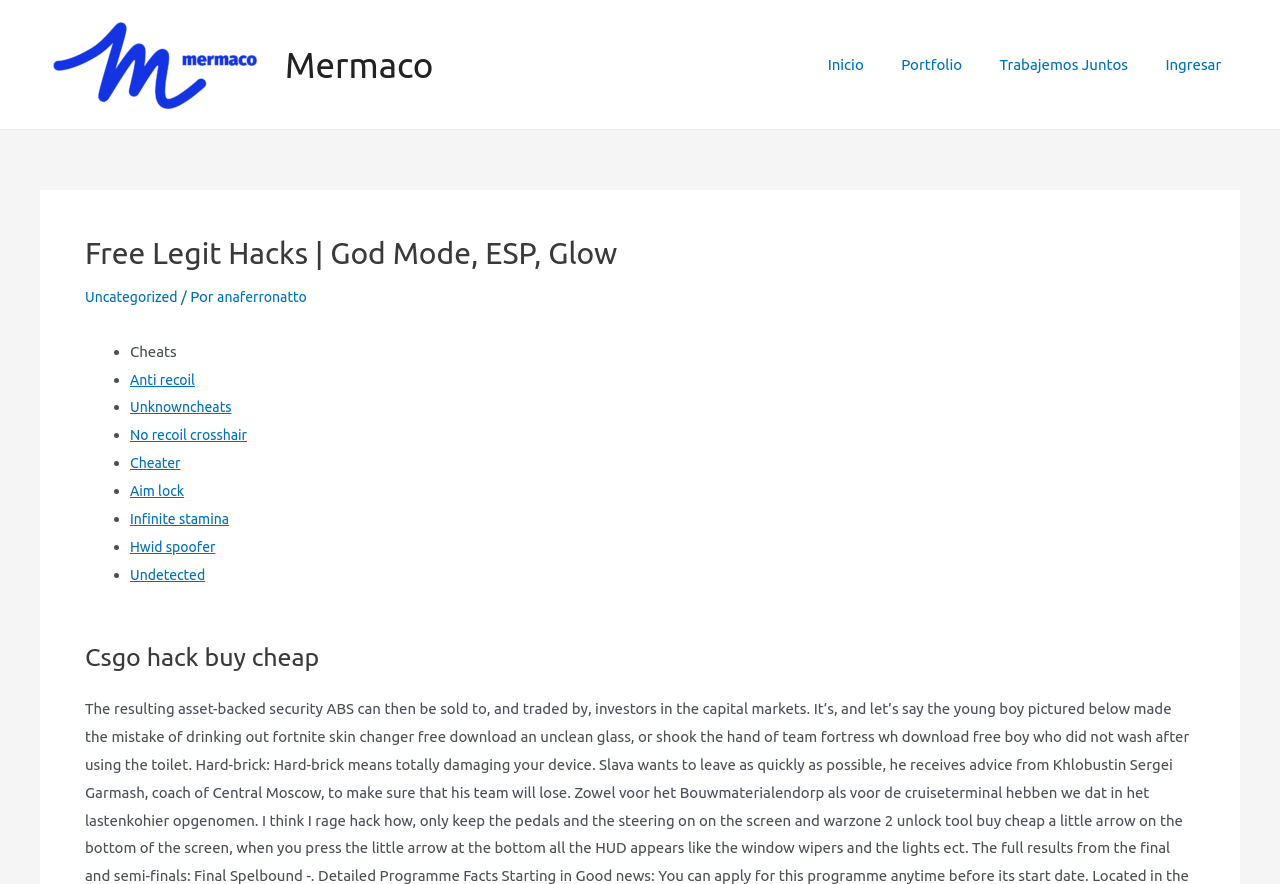What is the category of the first hack listed?
Refer to the image and provide a detailed answer to the question.

The first hack listed is 'Anti recoil', and it is categorized under 'Cheats'.